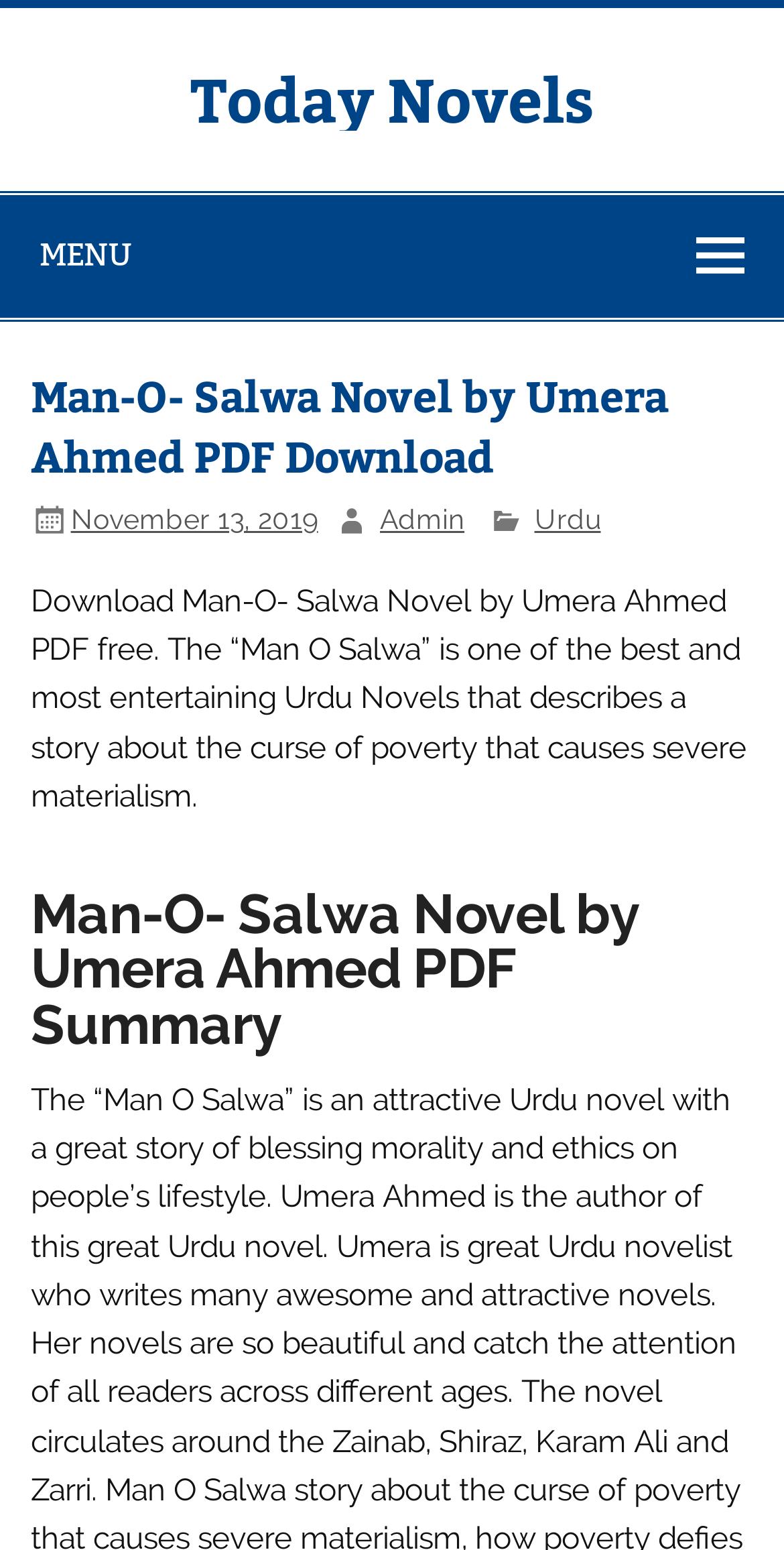What is the language of the novel?
Based on the visual information, provide a detailed and comprehensive answer.

The language of the novel can be determined by reading the link 'Urdu' on the webpage, which suggests that the novel is written in Urdu language.